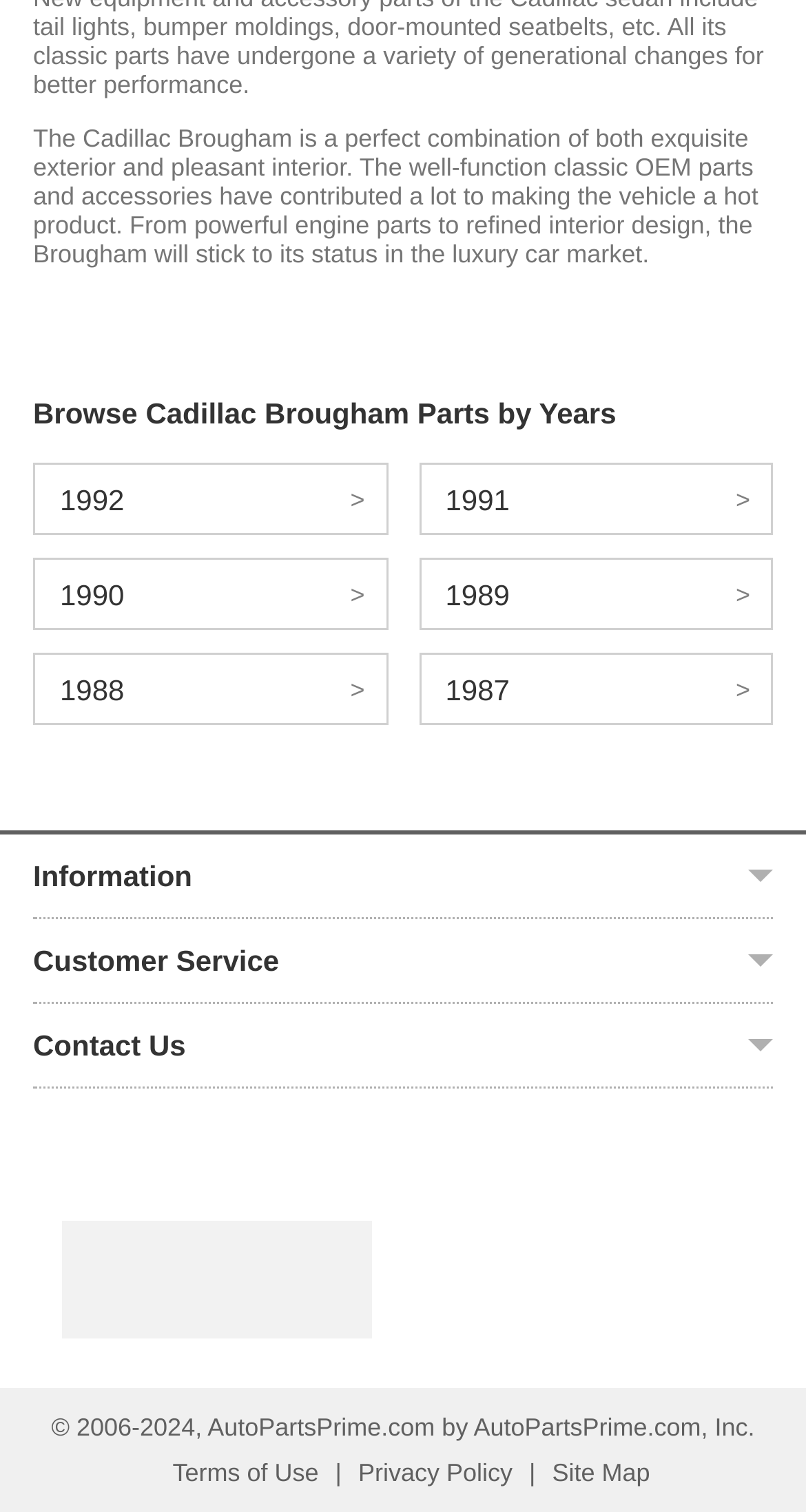Given the element description "1987", identify the bounding box of the corresponding UI element.

[0.519, 0.432, 0.959, 0.48]